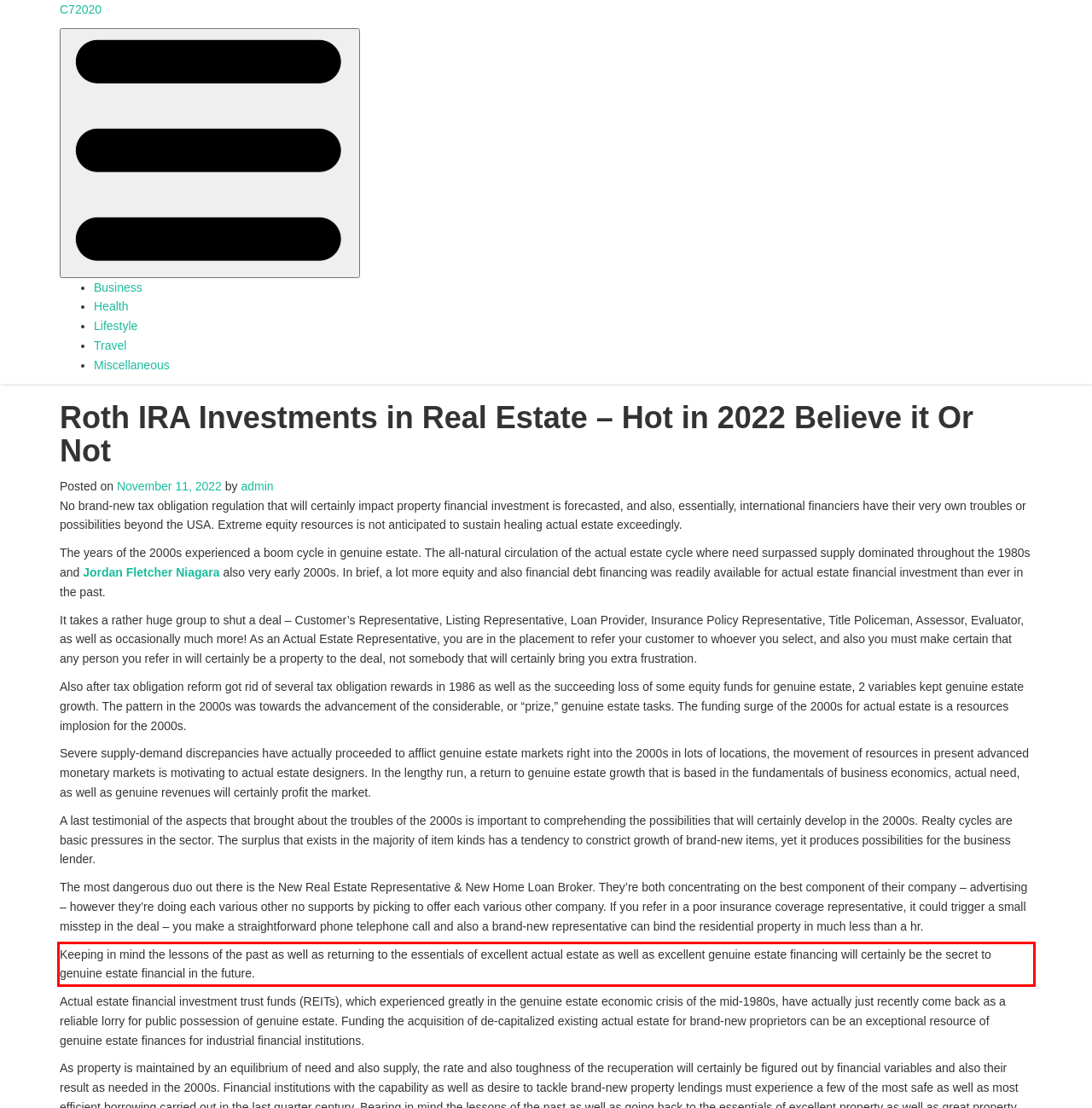Please identify and extract the text content from the UI element encased in a red bounding box on the provided webpage screenshot.

Keeping in mind the lessons of the past as well as returning to the essentials of excellent actual estate as well as excellent genuine estate financing will certainly be the secret to genuine estate financial in the future.